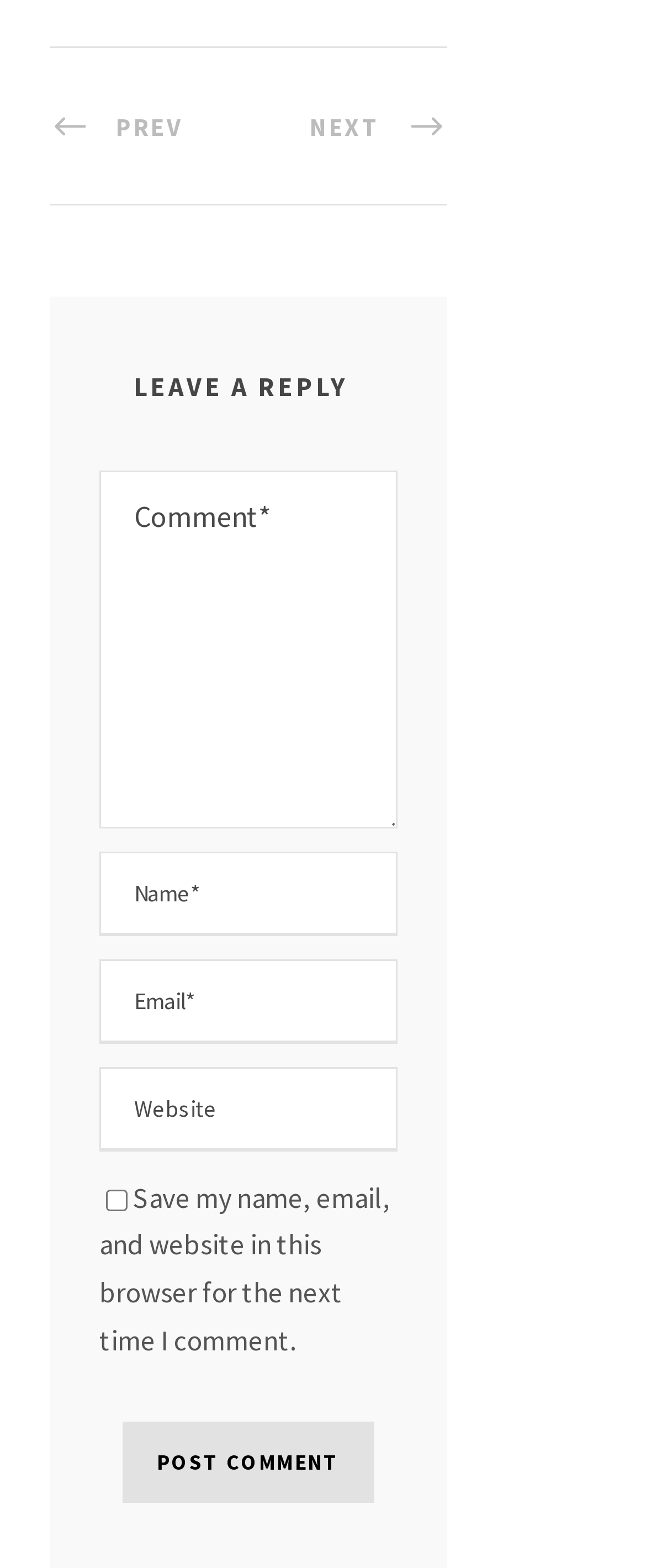Give a concise answer using only one word or phrase for this question:
How many textboxes are required to be filled in? 

Three